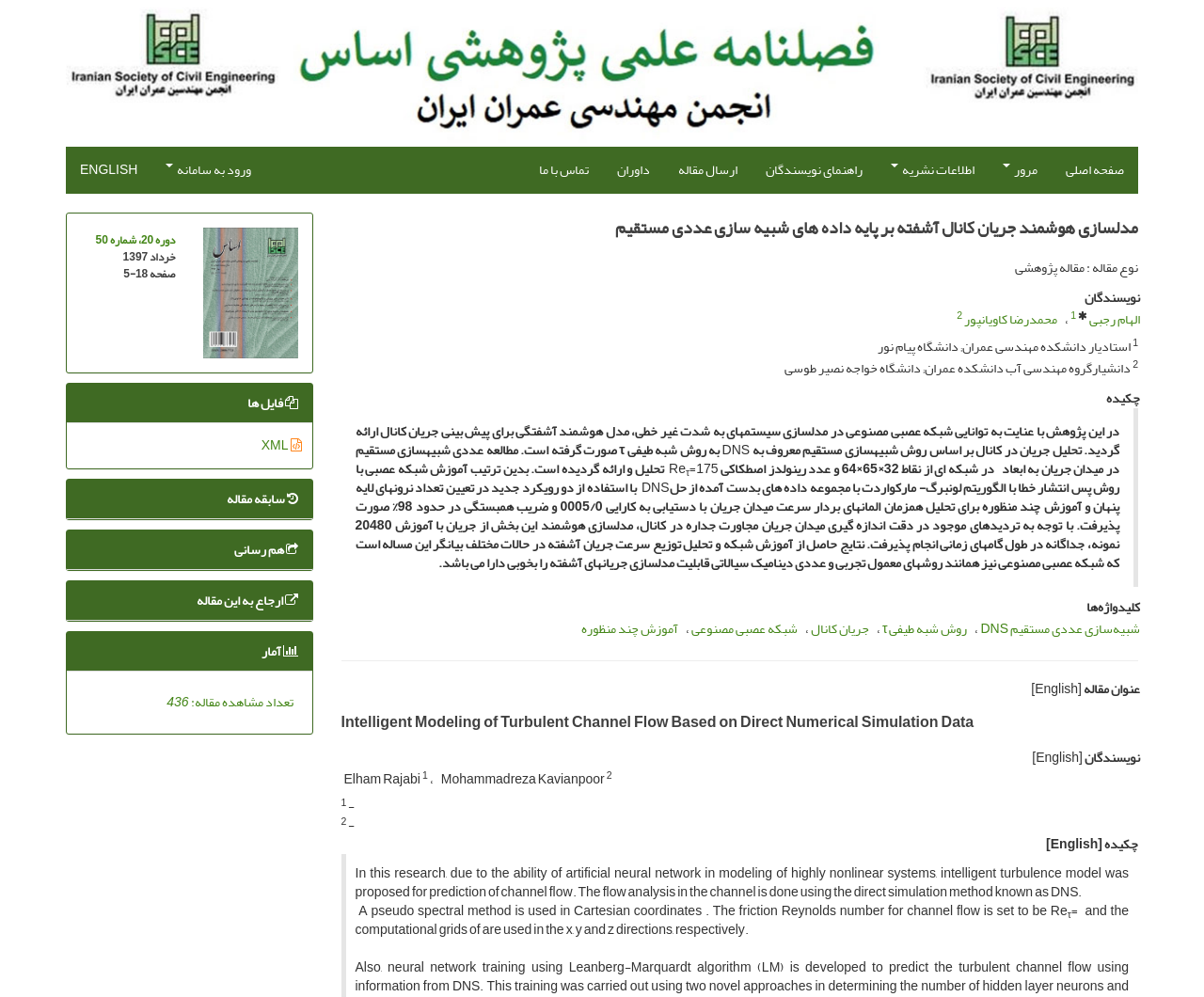Find the bounding box coordinates for the UI element whose description is: "آموزش چند منظوره". The coordinates should be four float numbers between 0 and 1, in the format [left, top, right, bottom].

[0.483, 0.618, 0.563, 0.643]